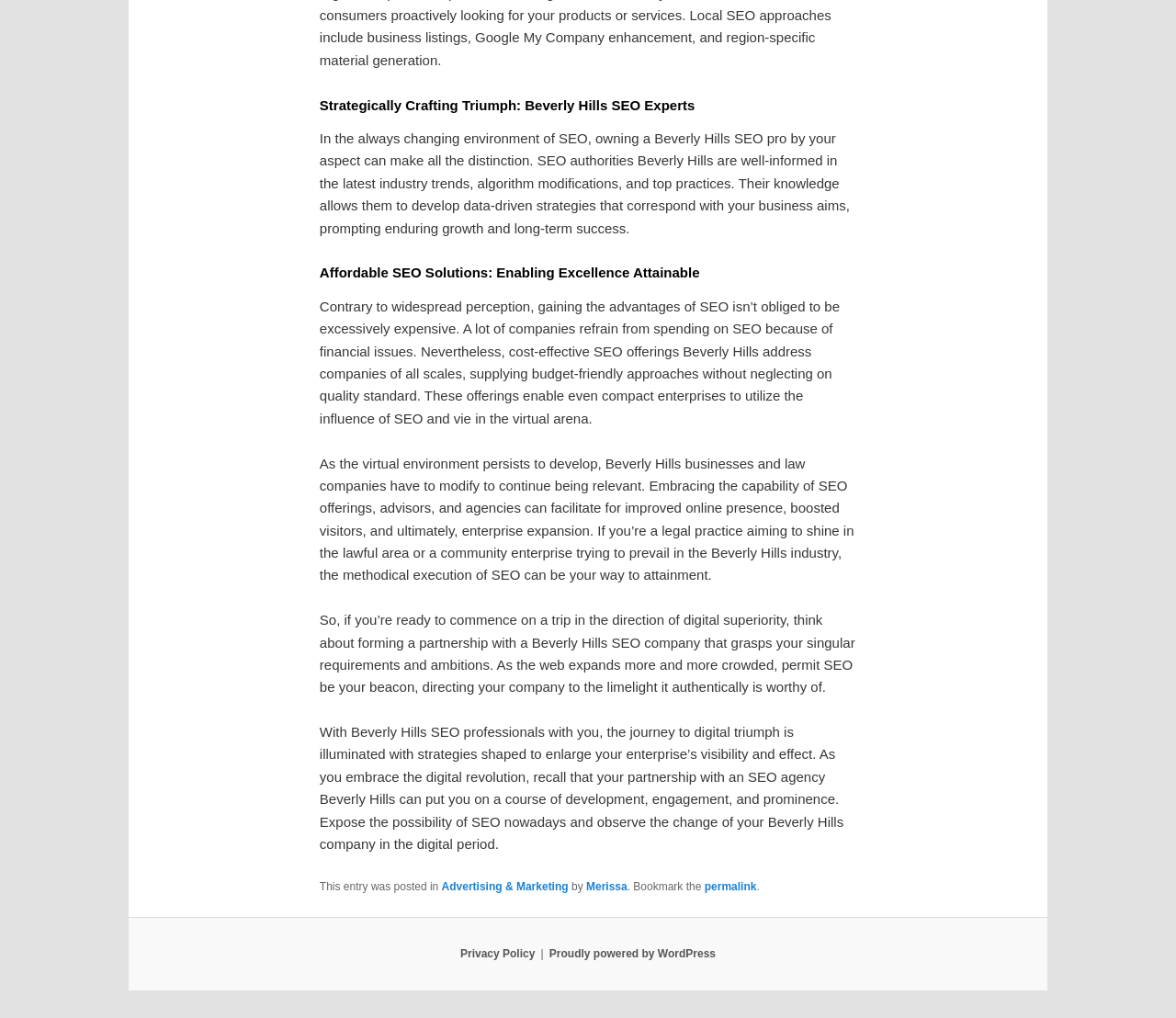Provide the bounding box for the UI element matching this description: "Privacy Policy".

[0.391, 0.931, 0.455, 0.944]